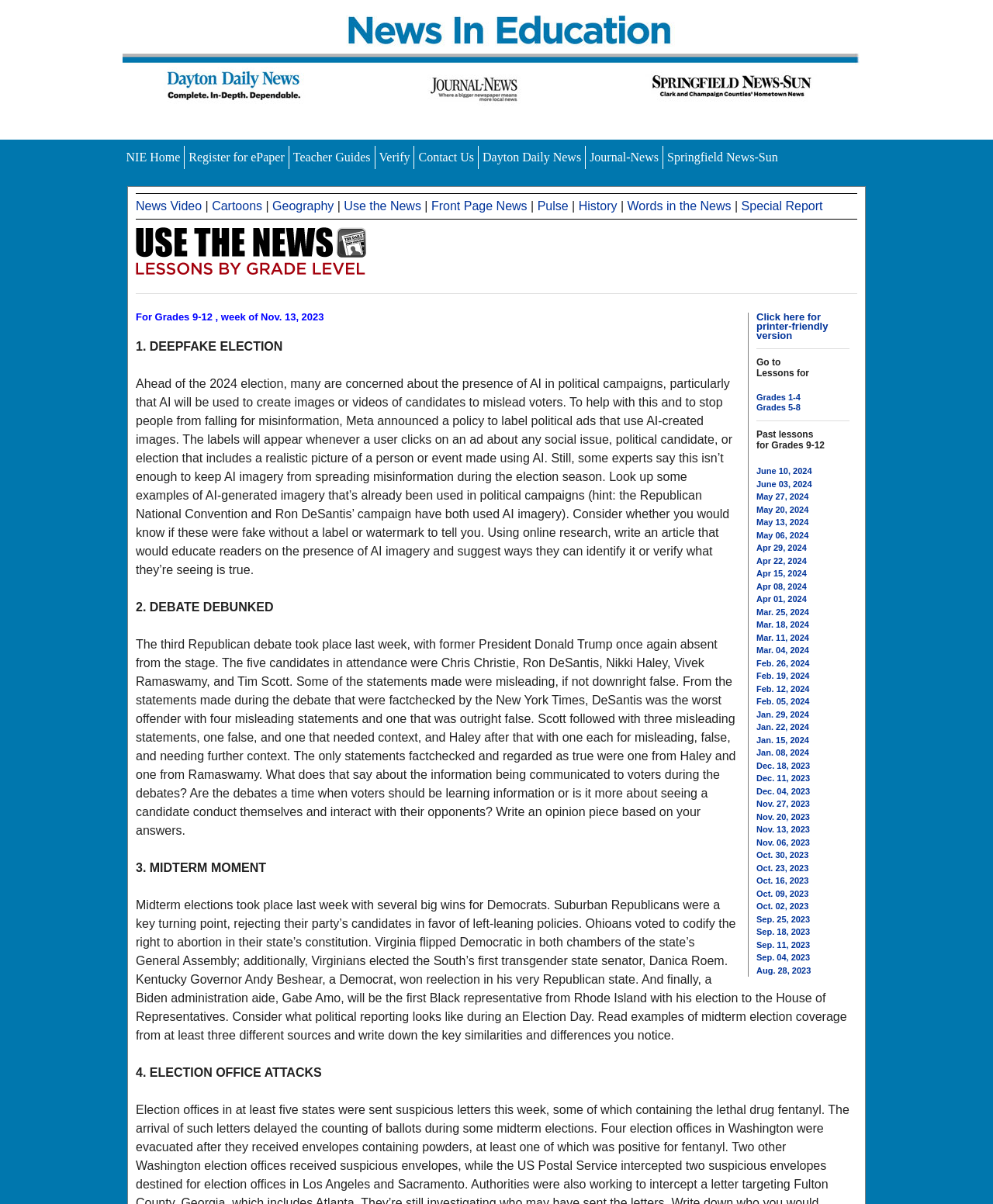Please mark the clickable region by giving the bounding box coordinates needed to complete this instruction: "Click on NIE Home".

[0.127, 0.125, 0.181, 0.136]